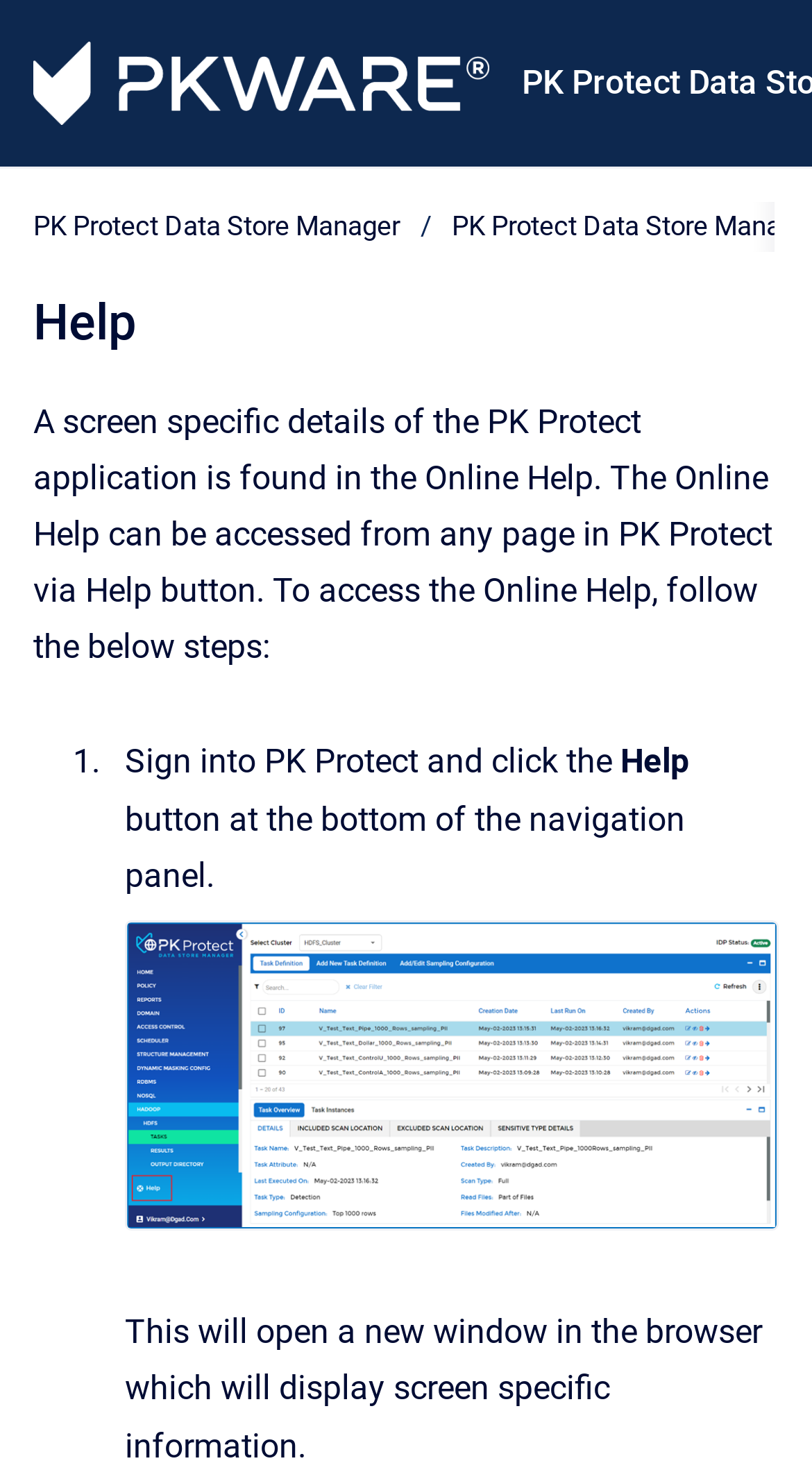Bounding box coordinates are to be given in the format (top-left x, top-left y, bottom-right x, bottom-right y). All values must be floating point numbers between 0 and 1. Provide the bounding box coordinate for the UI element described as: PK Protect Data Store Manager

[0.041, 0.139, 0.492, 0.167]